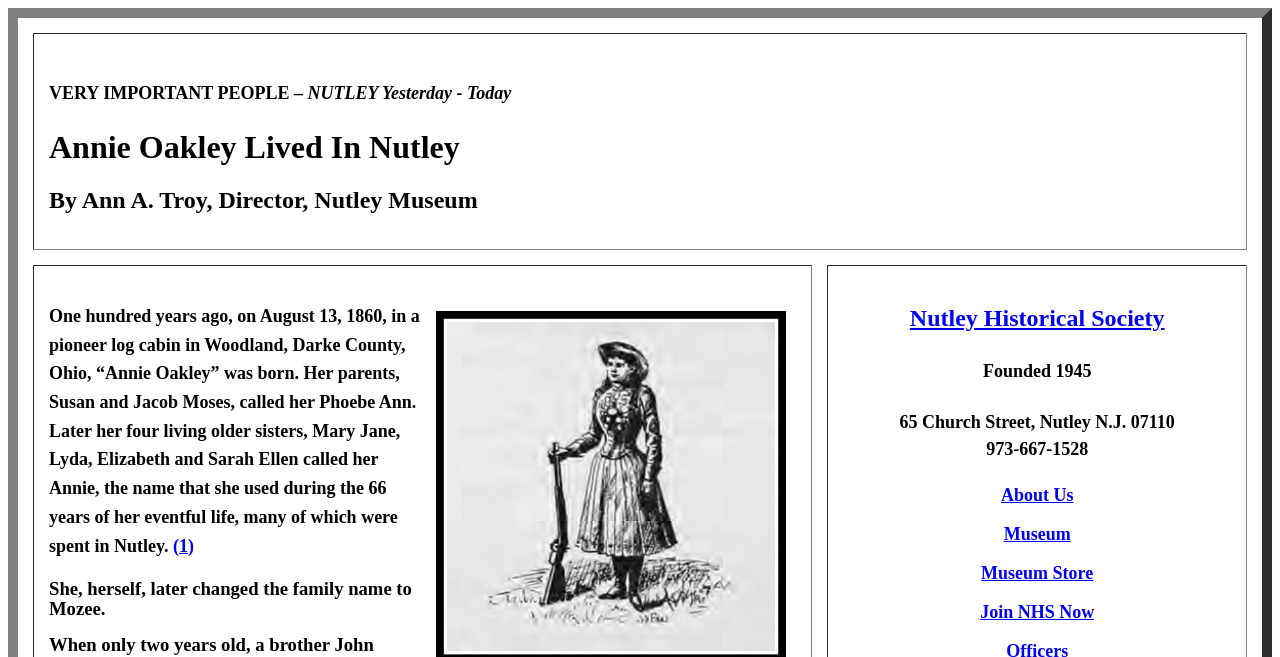What is Annie Oakley's birth name?
Based on the image, answer the question with as much detail as possible.

According to the webpage, Annie Oakley's parents, Susan and Jacob Moses, called her Phoebe Ann, which was later changed to Mozee by herself.